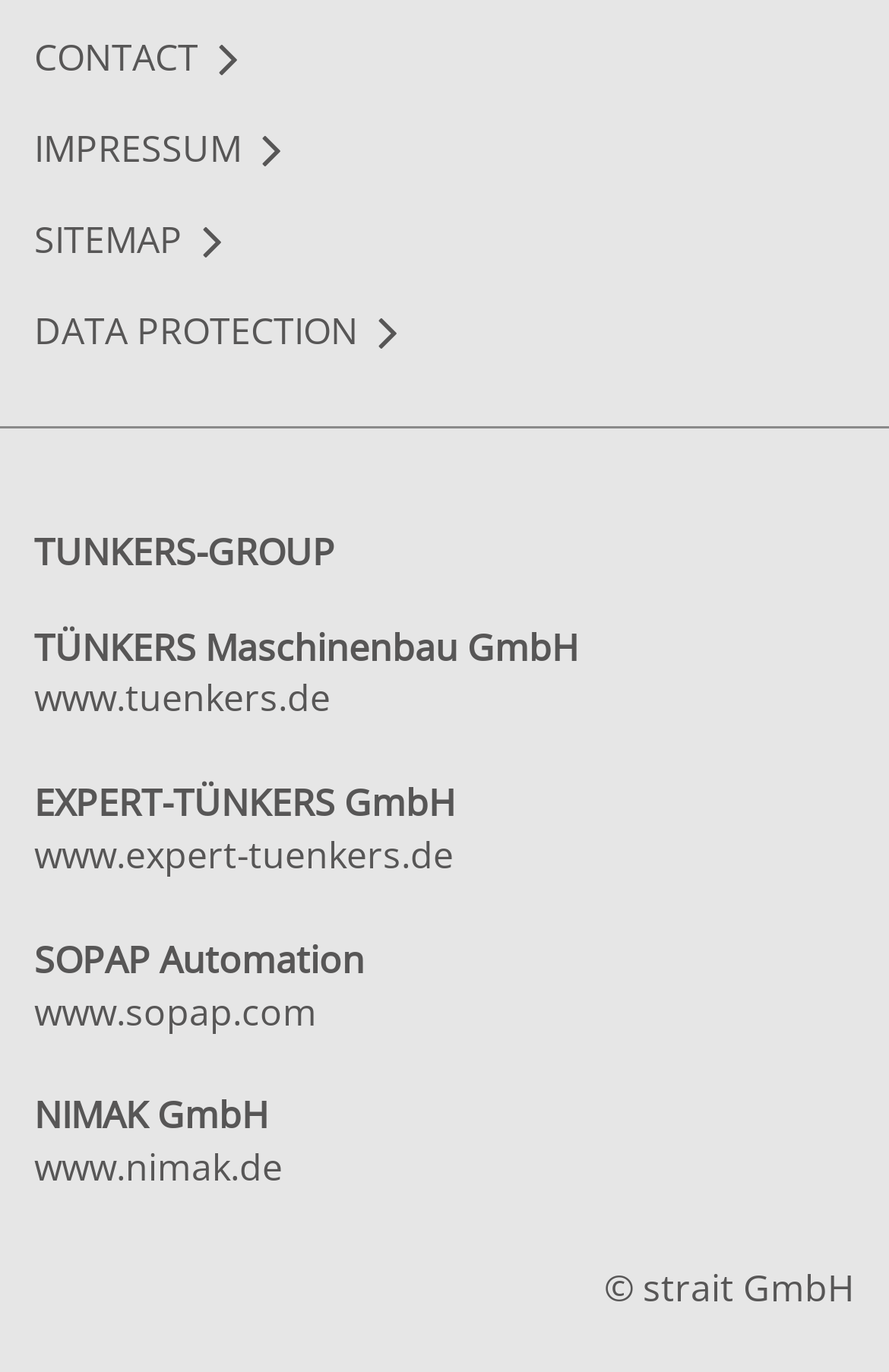What is the last company name listed?
Look at the screenshot and give a one-word or phrase answer.

NIMAK GmbH